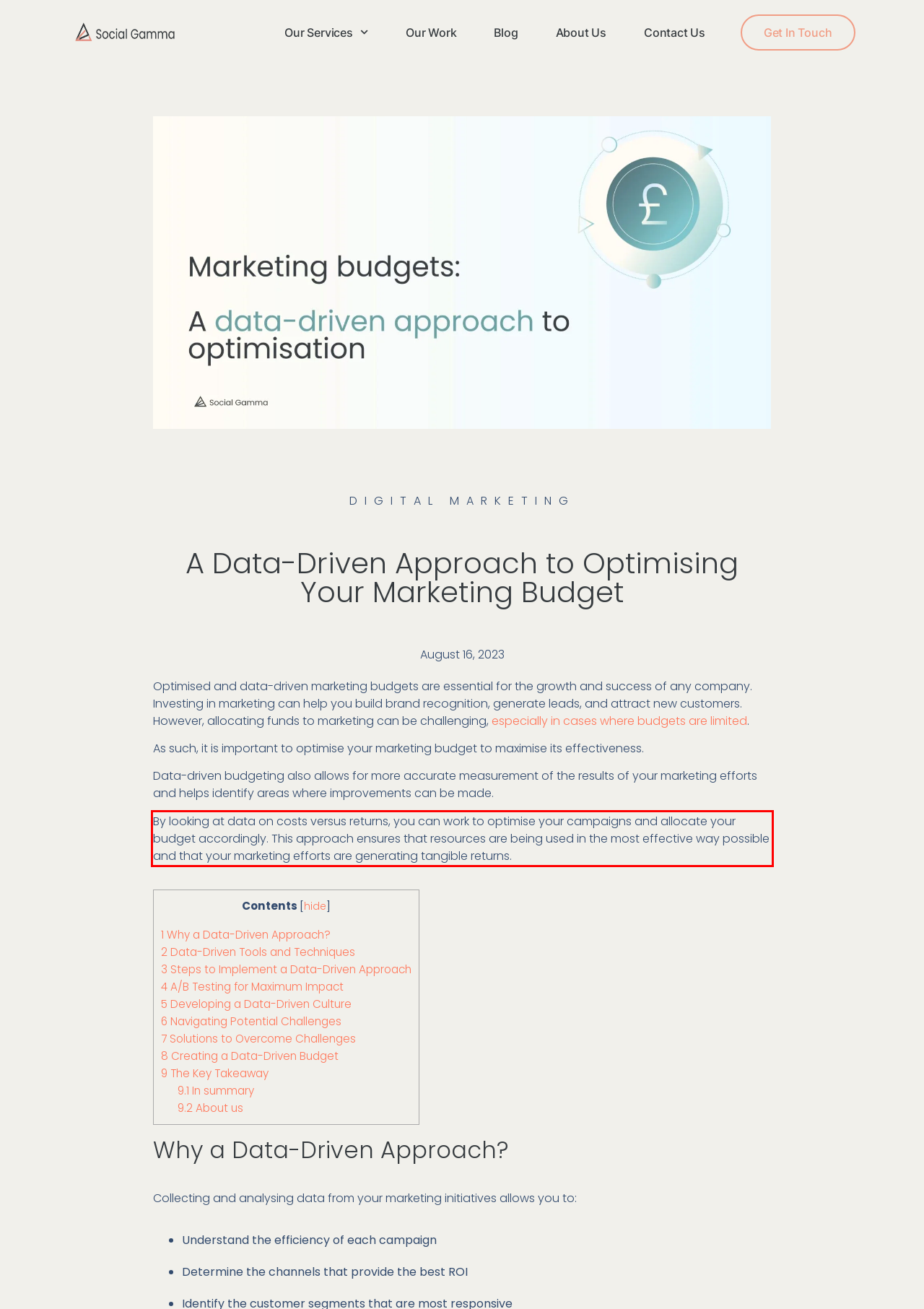Analyze the screenshot of the webpage and extract the text from the UI element that is inside the red bounding box.

By looking at data on costs versus returns, you can work to optimise your campaigns and allocate your budget accordingly. This approach ensures that resources are being used in the most effective way possible and that your marketing efforts are generating tangible returns.